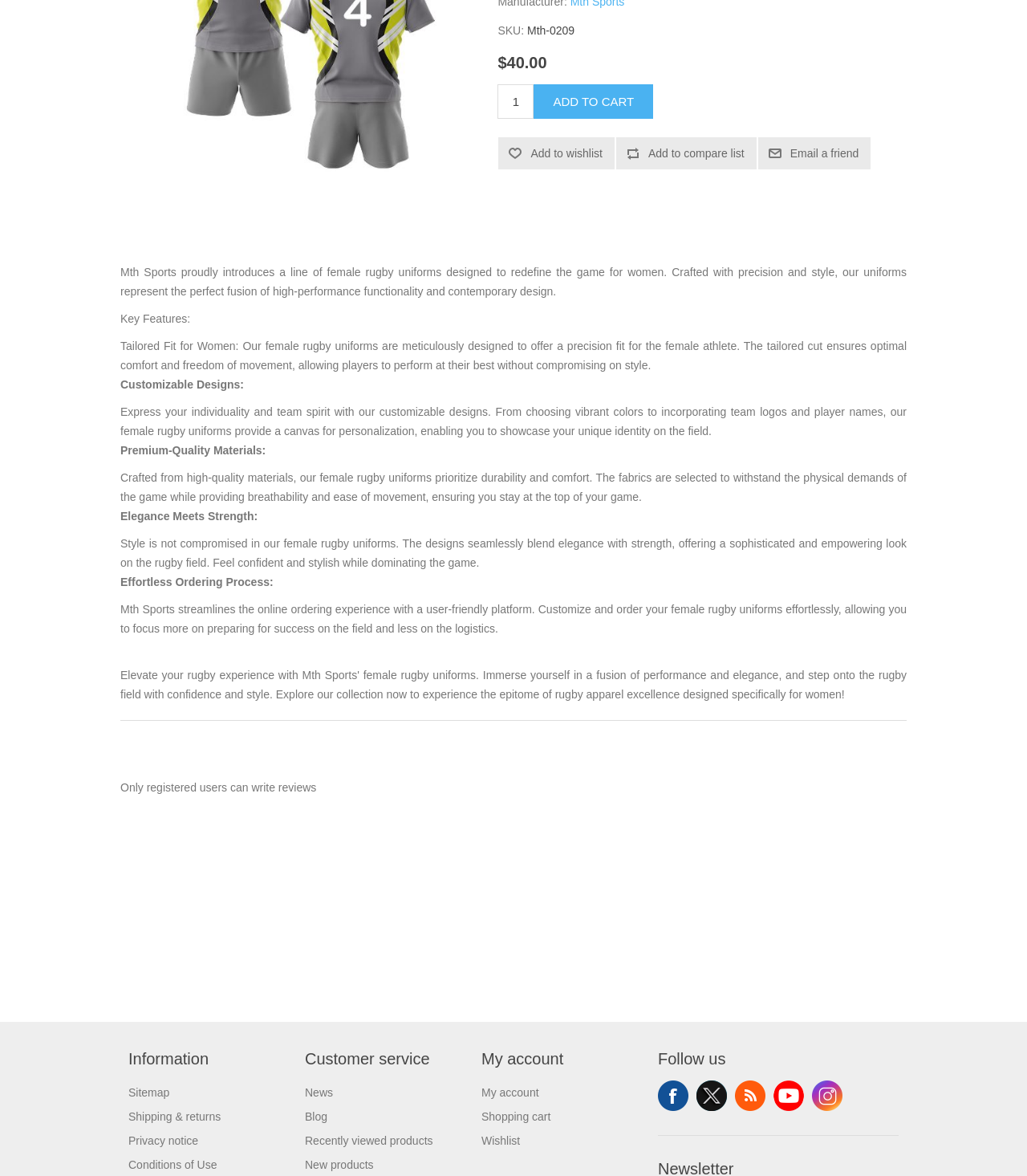Using the webpage screenshot and the element description Python, determine the bounding box coordinates. Specify the coordinates in the format (top-left x, top-left y, bottom-right x, bottom-right y) with values ranging from 0 to 1.

None